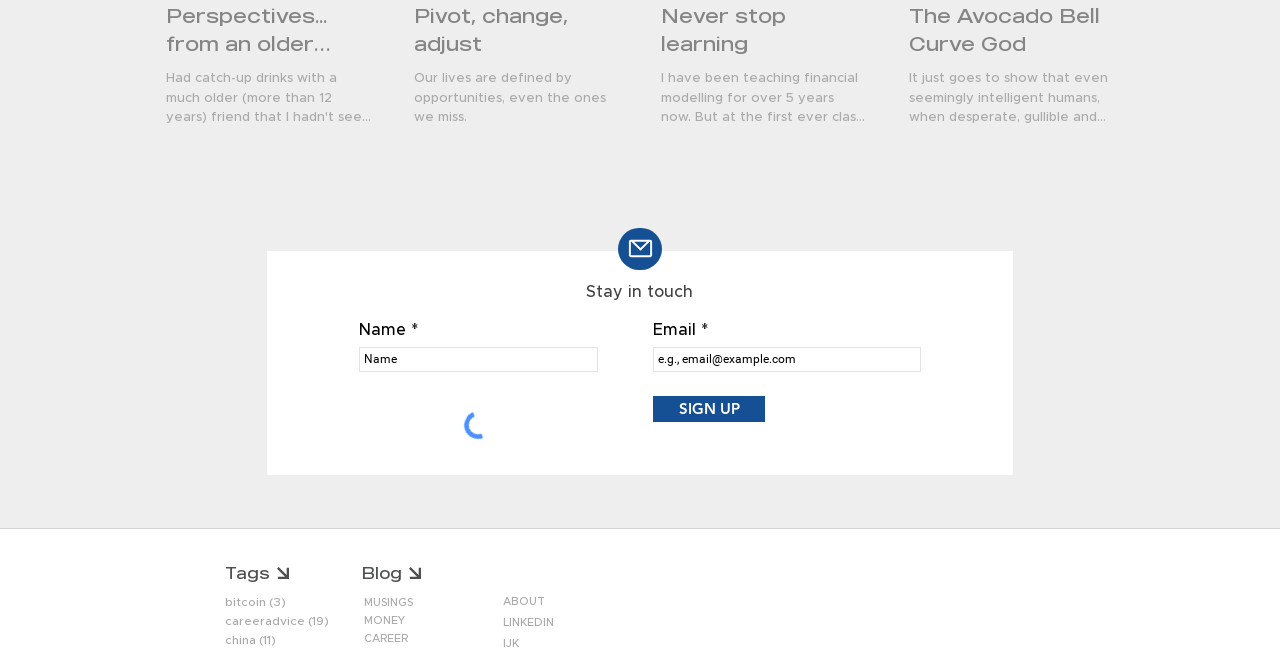Calculate the bounding box coordinates for the UI element based on the following description: "SIGN UP". Ensure the coordinates are four float numbers between 0 and 1, i.e., [left, top, right, bottom].

[0.51, 0.609, 0.598, 0.649]